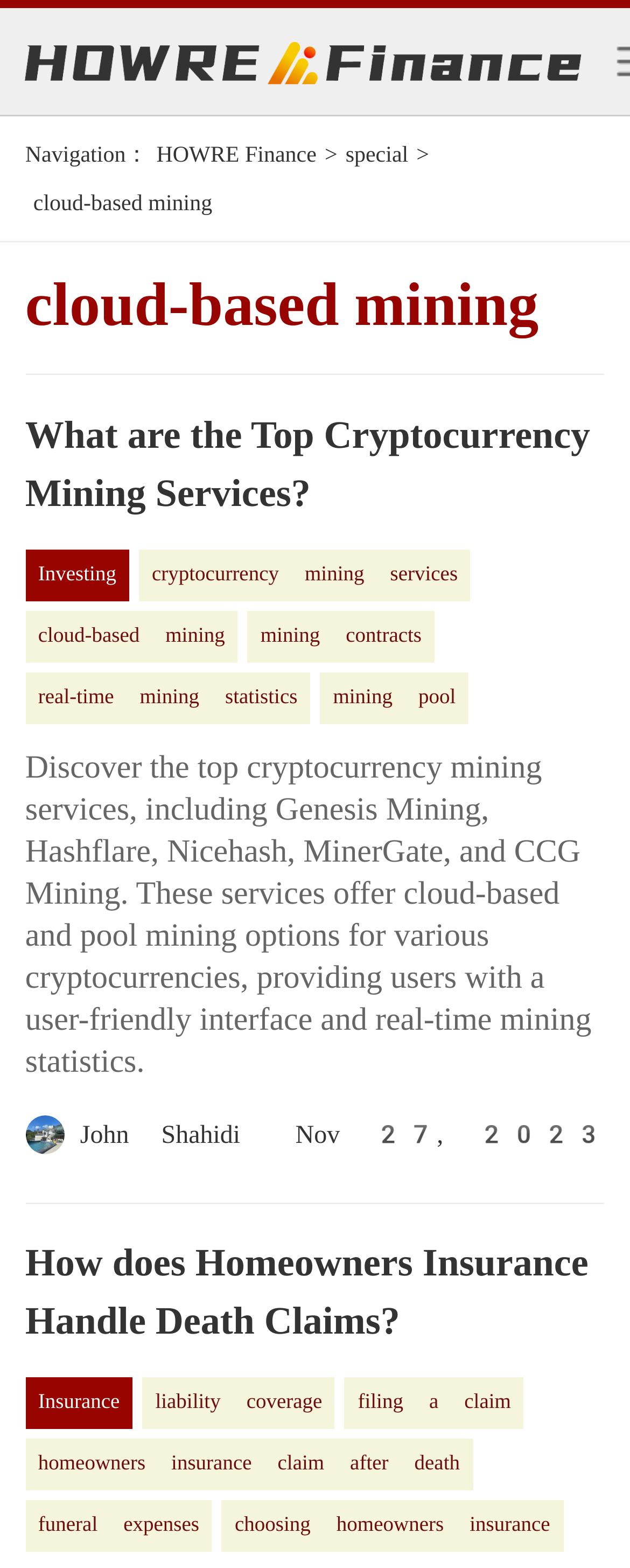Find the bounding box coordinates of the clickable area required to complete the following action: "Read about cloud-based mining".

[0.04, 0.175, 0.96, 0.239]